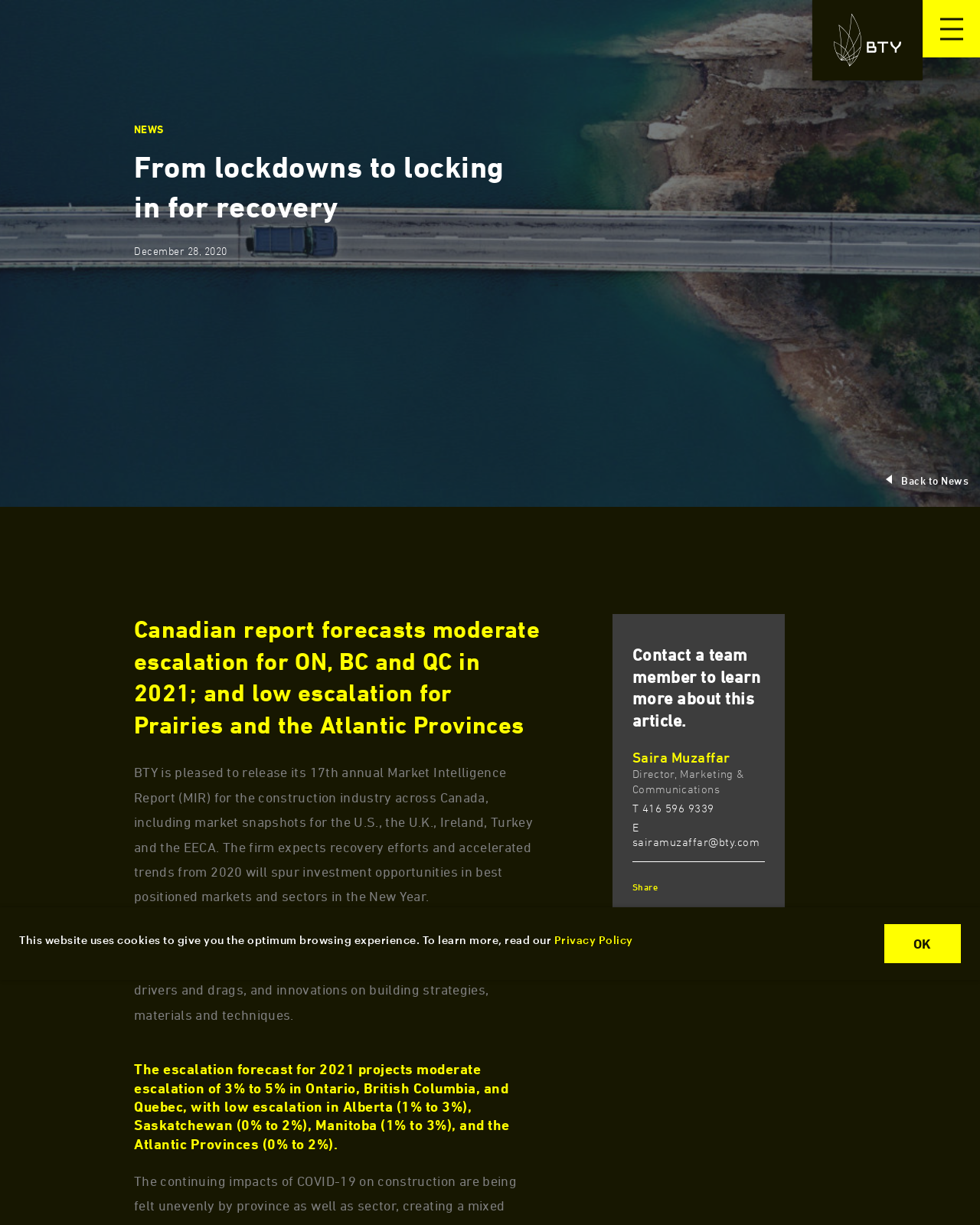Reply to the question with a single word or phrase:
What is the name of the company releasing the Market Intelligence Report?

BTY